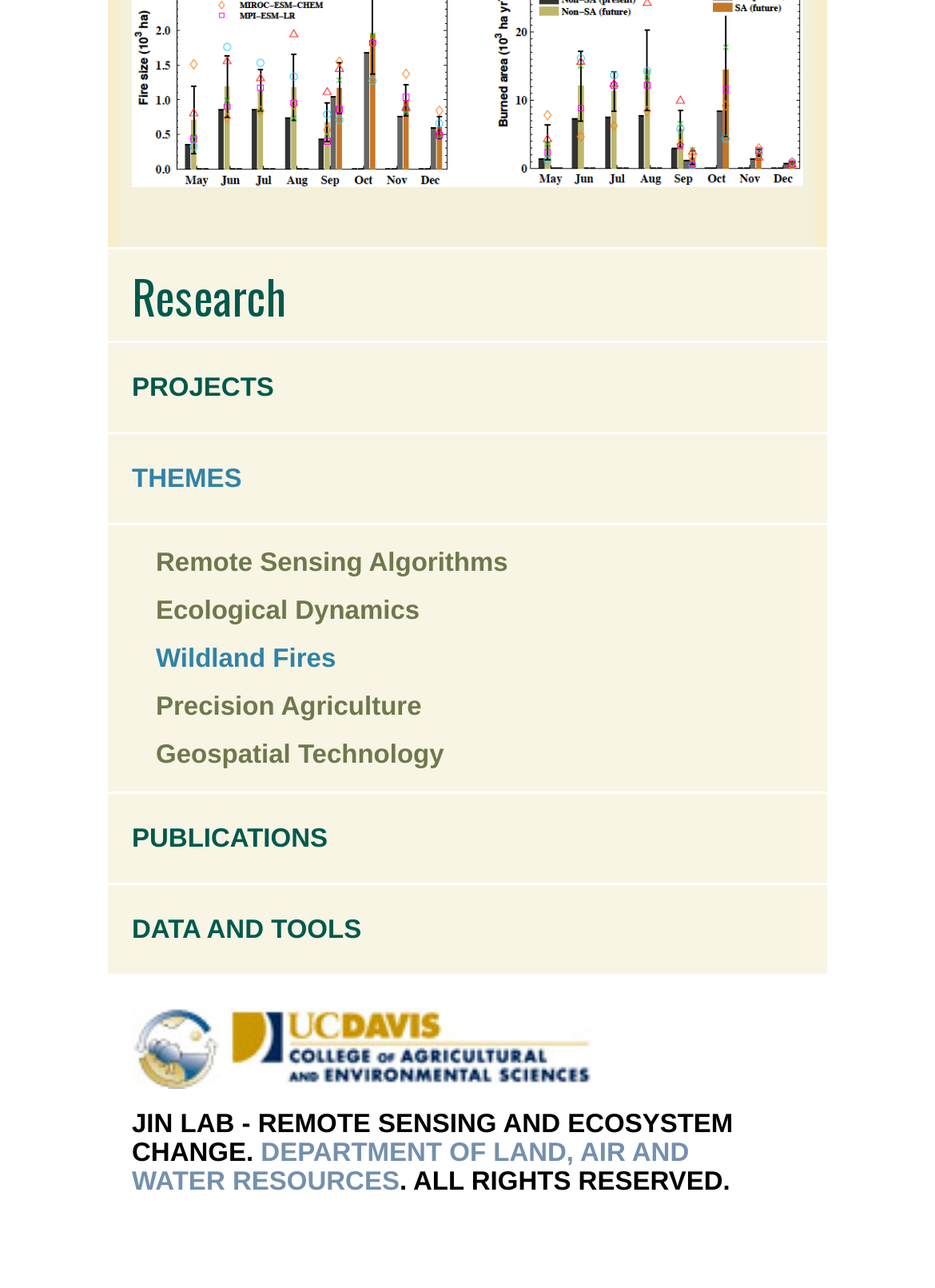What is the name of the lab?
Please provide a comprehensive and detailed answer to the question.

The name of the lab can be found in the static text element at the bottom of the page, which reads 'JIN LAB - REMOTE SENSING AND ECOSYSTEM CHANGE.'